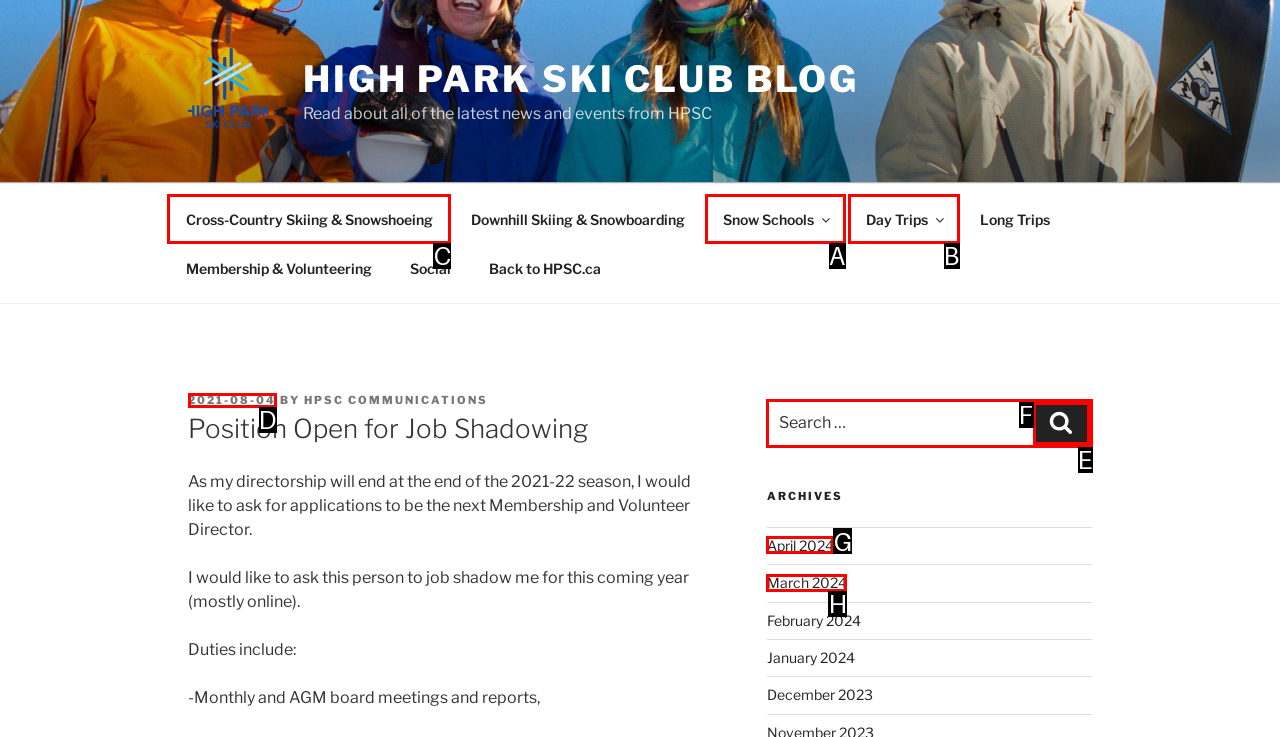Out of the given choices, which letter corresponds to the UI element required to View the Cross-Country Skiing & Snowshoeing page? Answer with the letter.

C